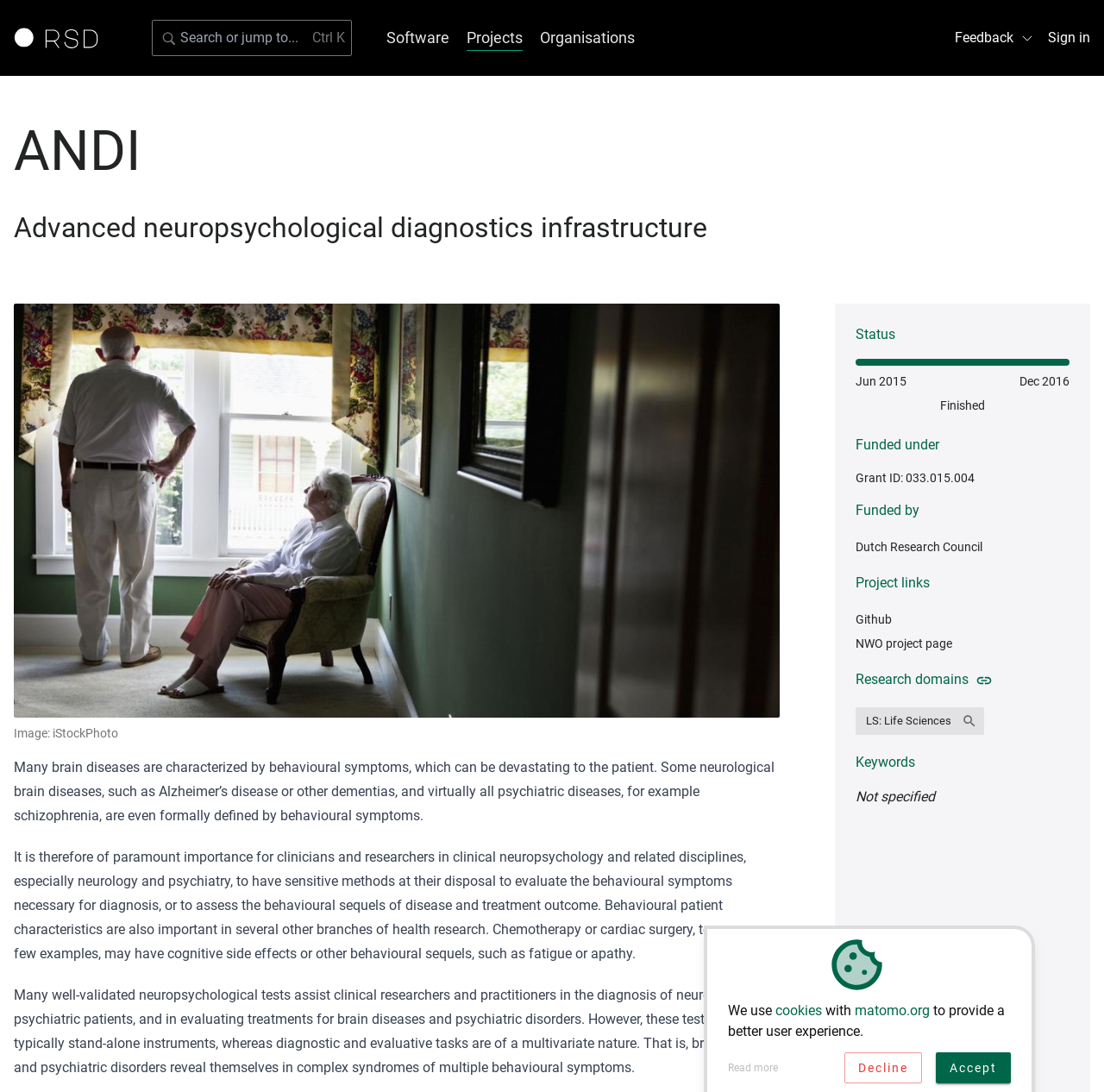What is the funding agency of the project?
Based on the image, give a one-word or short phrase answer.

Dutch Research Council